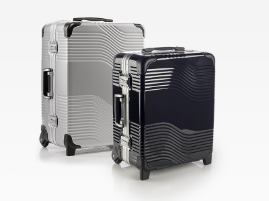Generate an elaborate caption that covers all aspects of the image.

This image showcases a stylish arrangement of two modern travel suitcases, designed for both functionality and aesthetics. The left suitcase features a sleek, silver exterior with textured horizontal lines that give it a contemporary look, while the right suitcase is a rich, dark navy blue, also adorned with similar linear patterns. Both cases are crafted with smooth edges and ergonomic handles, emphasizing convenience for travelers. Their robust design suggests durability, ideal for various travel needs. The minimalist background further accentuates the elegant contours and finishes of these stylish travel essentials.